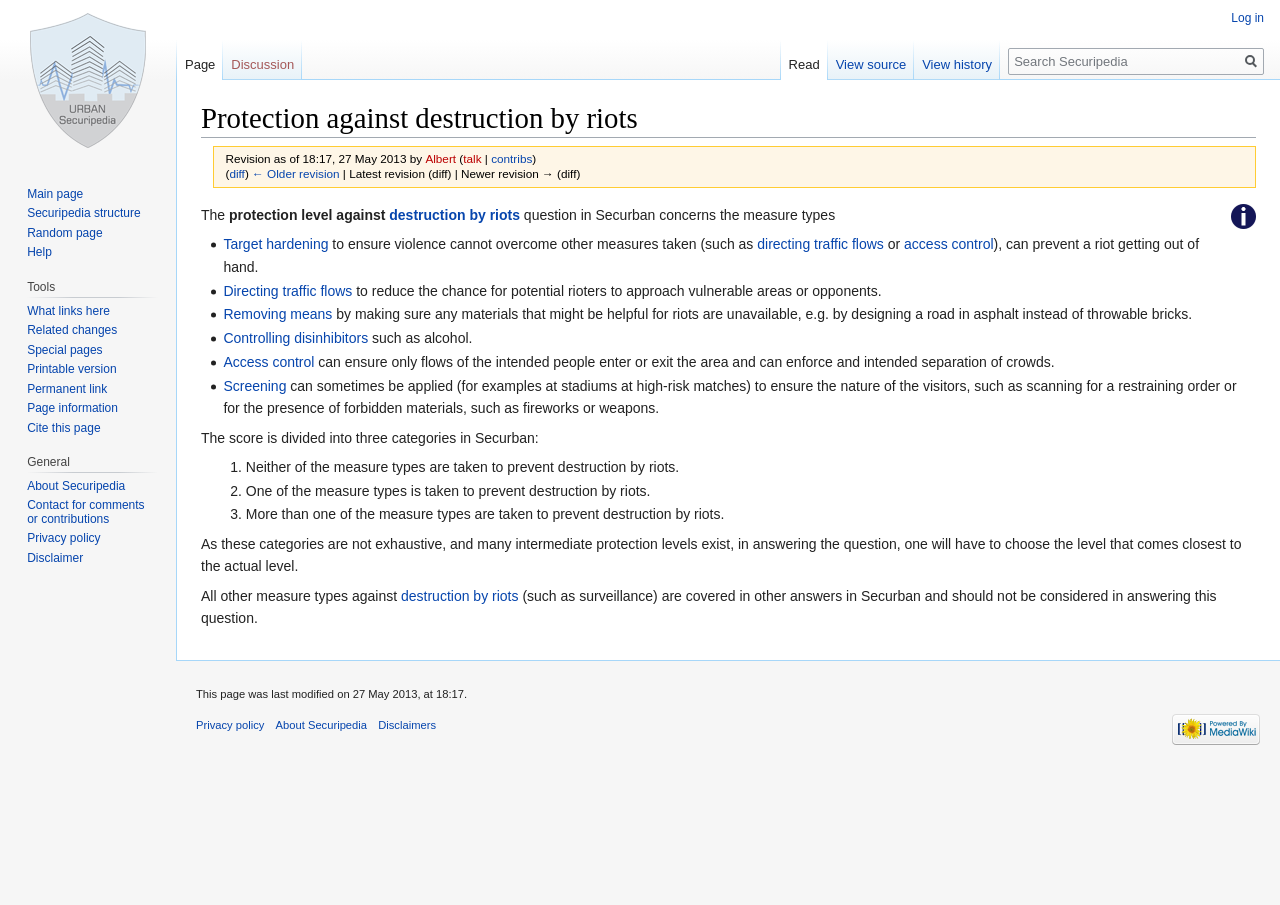What is the function of directing traffic flows?
With the help of the image, please provide a detailed response to the question.

Directing traffic flows is a measure type to reduce the chance for potential rioters to approach vulnerable areas or opponents, thereby reducing the likelihood of riots occurring.